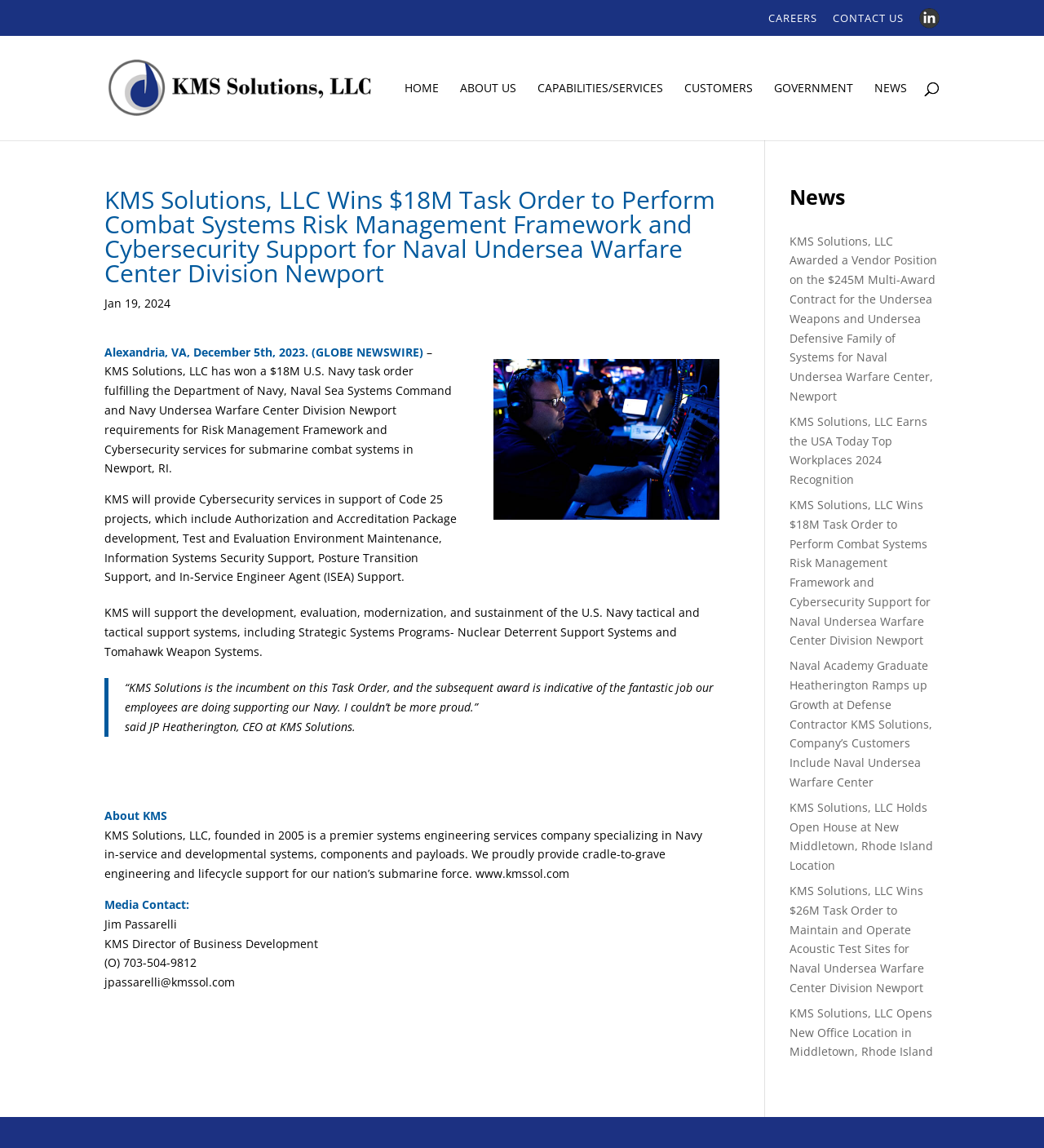Identify the bounding box coordinates for the UI element described as: "Government". The coordinates should be provided as four floats between 0 and 1: [left, top, right, bottom].

[0.741, 0.072, 0.817, 0.122]